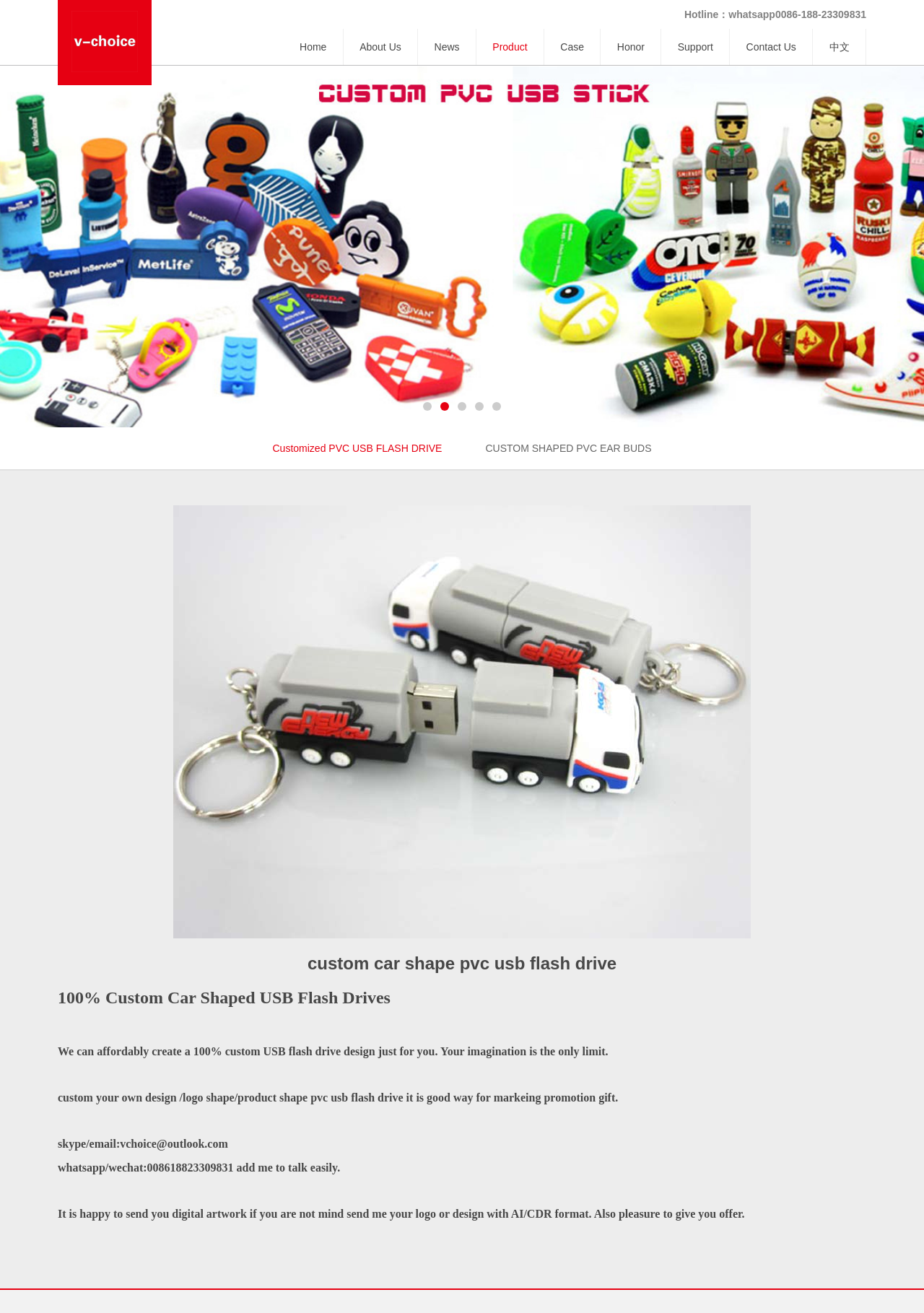Please provide the bounding box coordinates for the element that needs to be clicked to perform the instruction: "View custom shaped PVC ear buds". The coordinates must consist of four float numbers between 0 and 1, formatted as [left, top, right, bottom].

[0.506, 0.326, 0.725, 0.357]